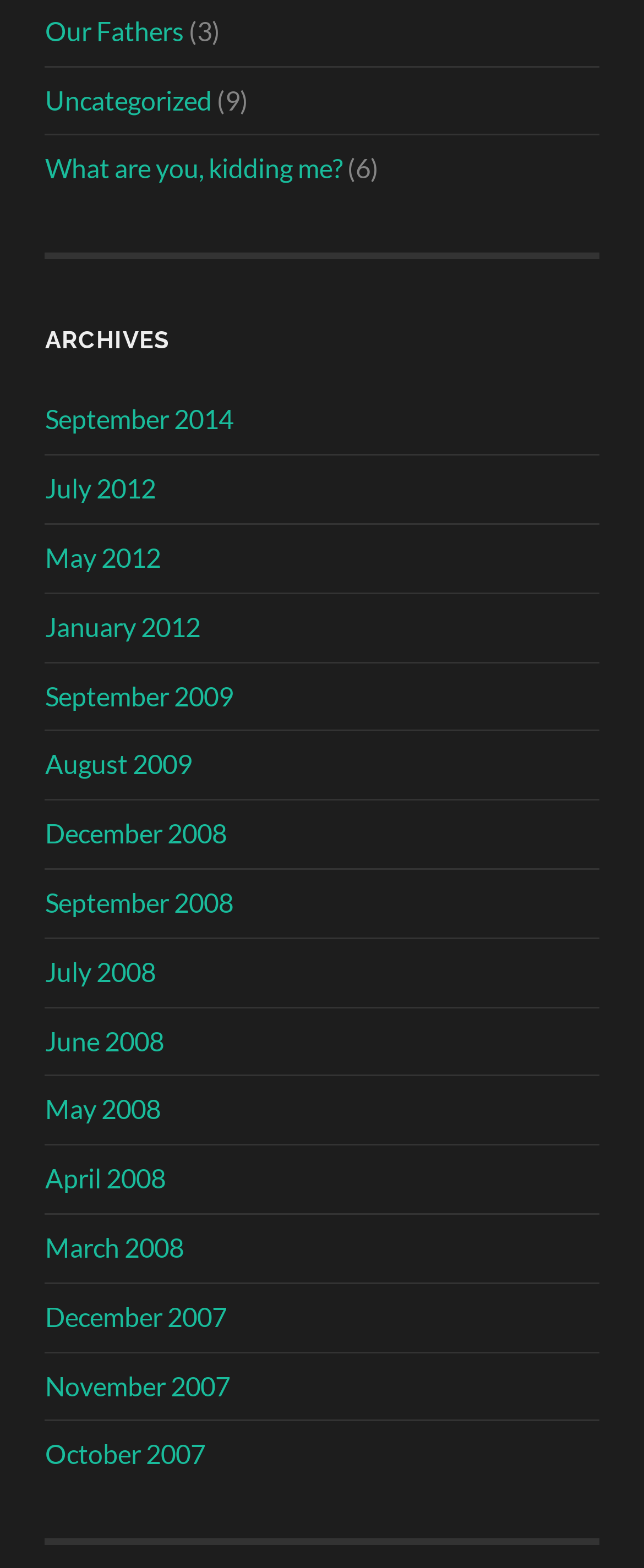Refer to the element description What are you, kidding me? and identify the corresponding bounding box in the screenshot. Format the coordinates as (top-left x, top-left y, bottom-right x, bottom-right y) with values in the range of 0 to 1.

[0.07, 0.097, 0.532, 0.117]